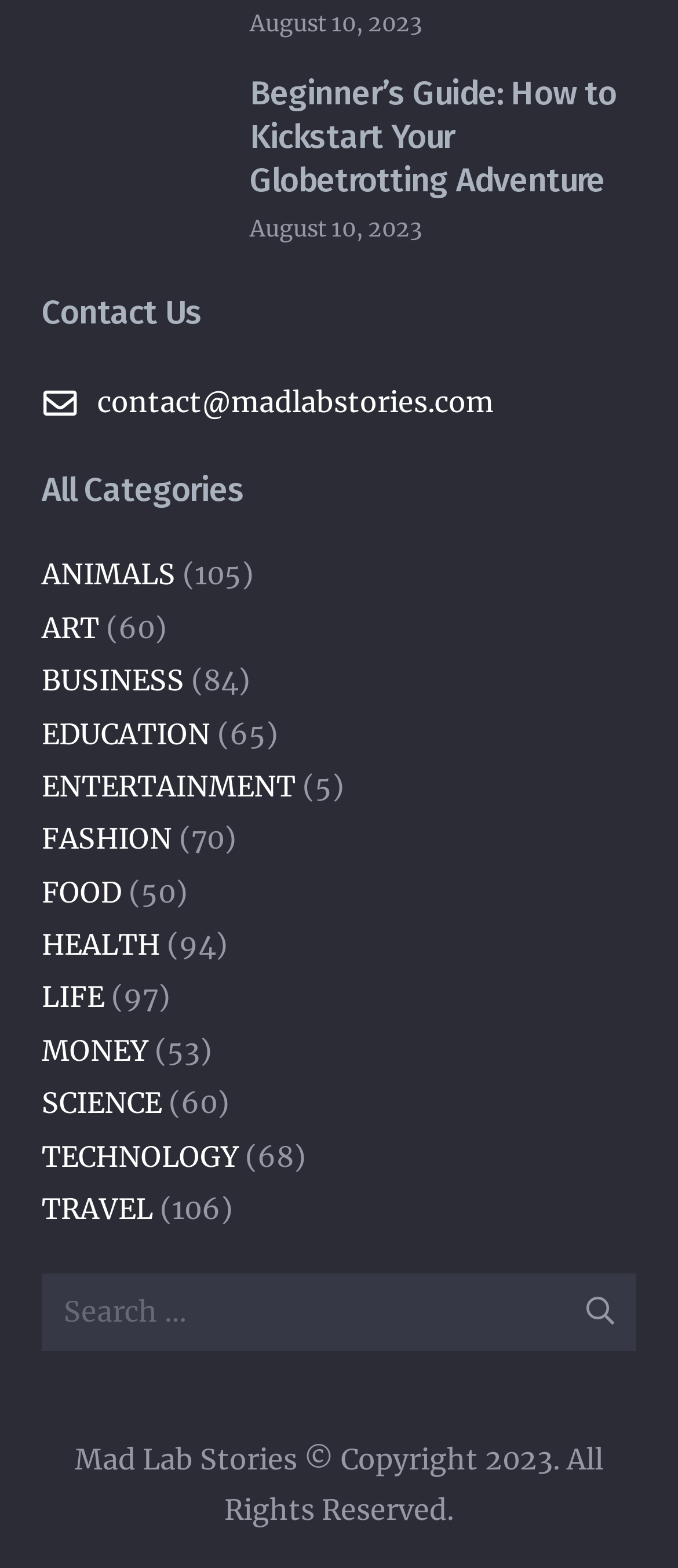Using the provided element description "parent_node: Search for: value="Search"", determine the bounding box coordinates of the UI element.

[0.815, 0.812, 0.938, 0.861]